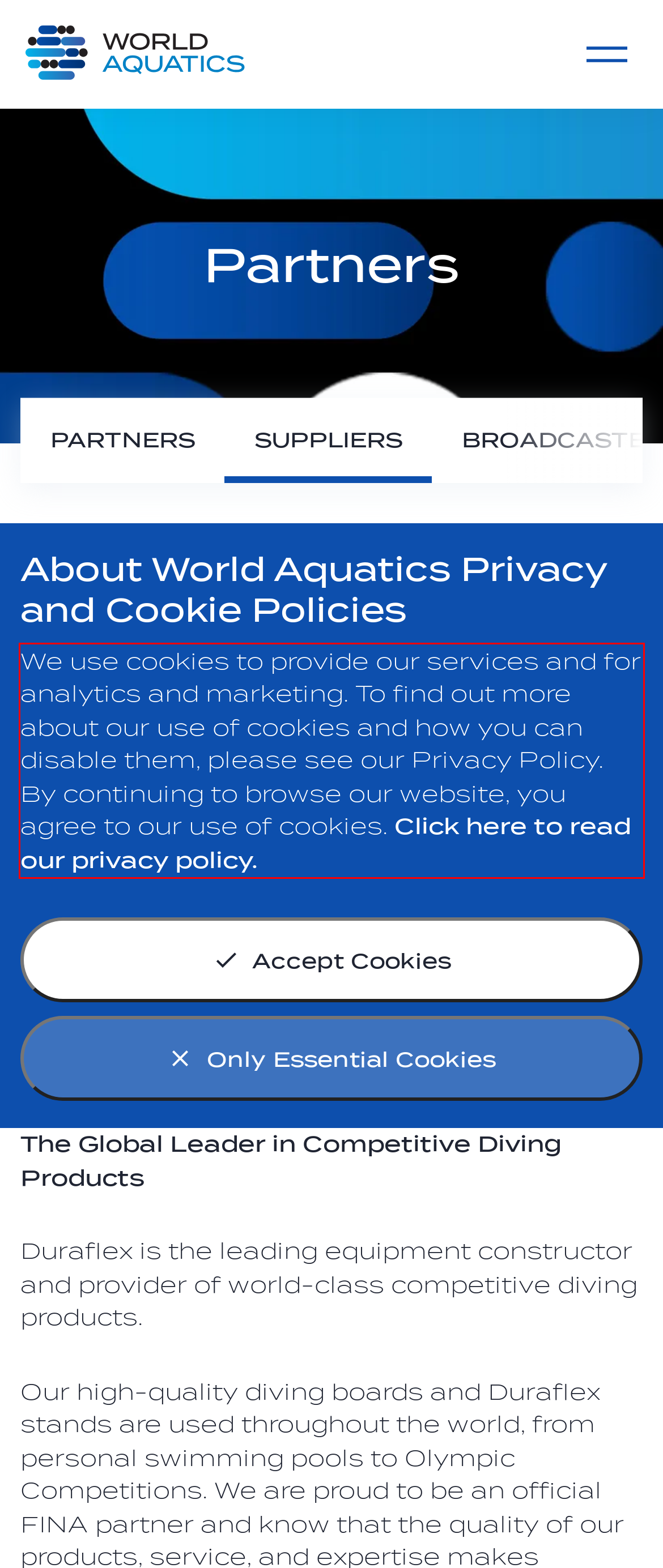You are looking at a screenshot of a webpage with a red rectangle bounding box. Use OCR to identify and extract the text content found inside this red bounding box.

We use cookies to provide our services and for analytics and marketing. To find out more about our use of cookies and how you can disable them, please see our Privacy Policy. By continuing to browse our website, you agree to our use of cookies. Click here to read our privacy policy.